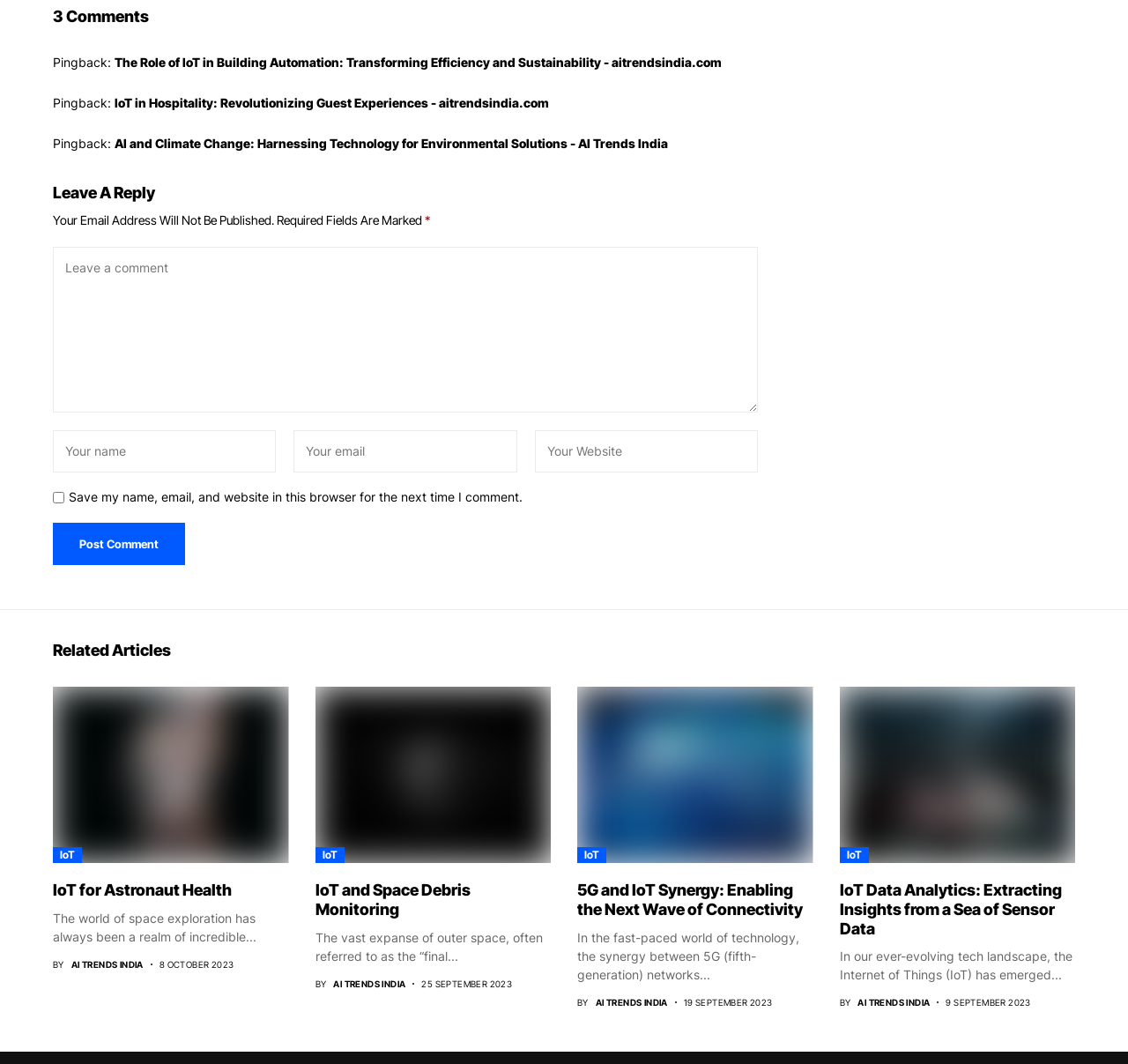Determine the bounding box coordinates of the clickable element necessary to fulfill the instruction: "Leave a comment". Provide the coordinates as four float numbers within the 0 to 1 range, i.e., [left, top, right, bottom].

[0.047, 0.172, 0.672, 0.19]